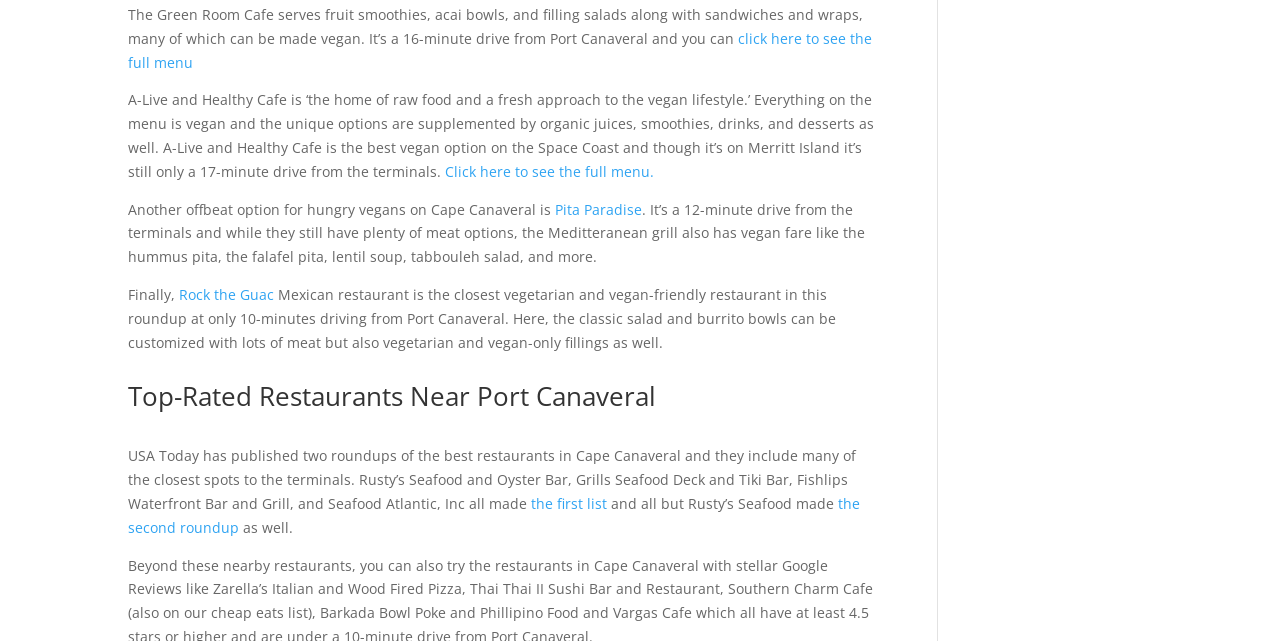Provide the bounding box coordinates for the UI element described in this sentence: "Pita Paradise". The coordinates should be four float values between 0 and 1, i.e., [left, top, right, bottom].

[0.434, 0.312, 0.502, 0.341]